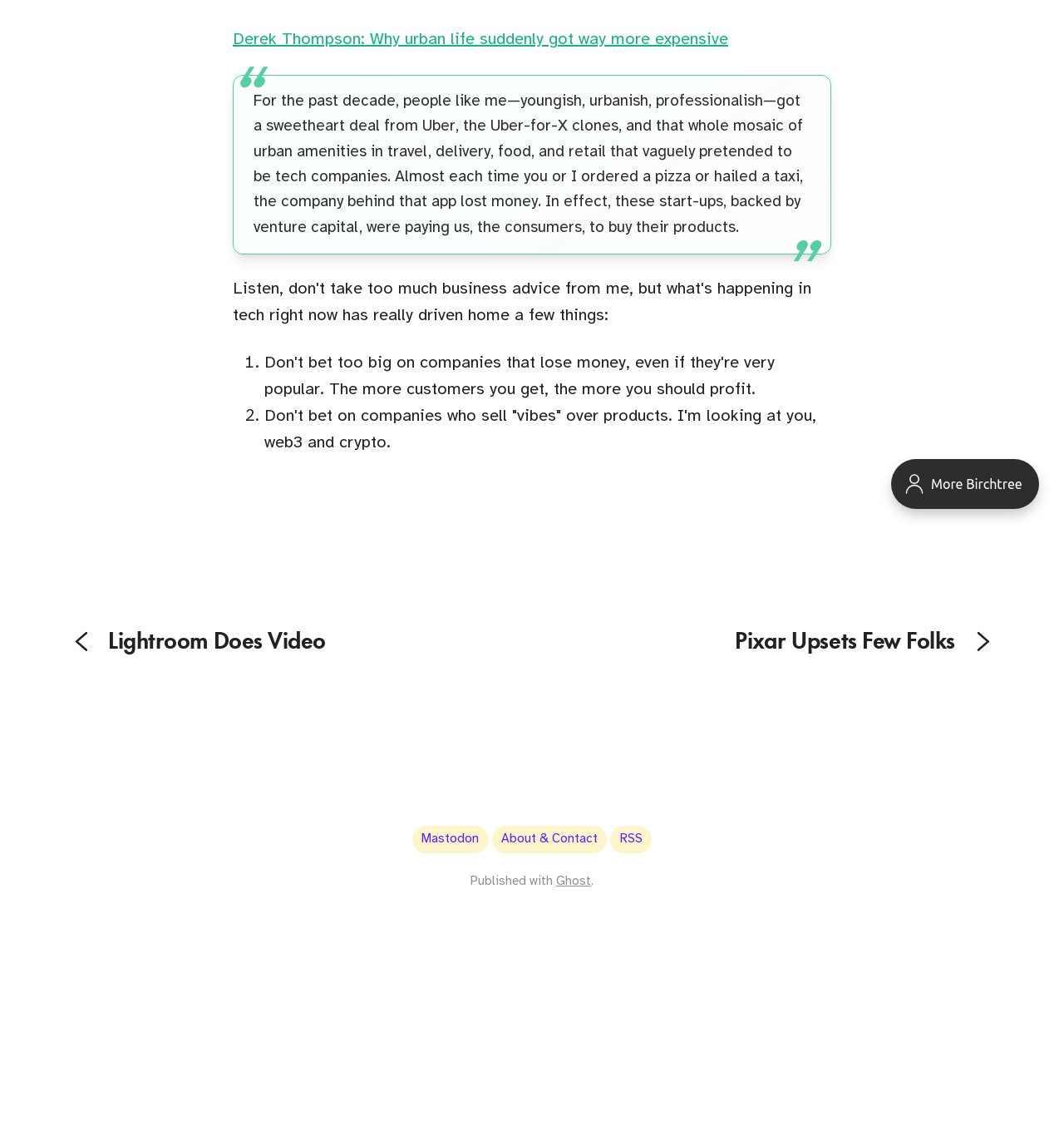Using the webpage screenshot, locate the HTML element that fits the following description and provide its bounding box: "Ghost".

[0.523, 0.781, 0.555, 0.793]